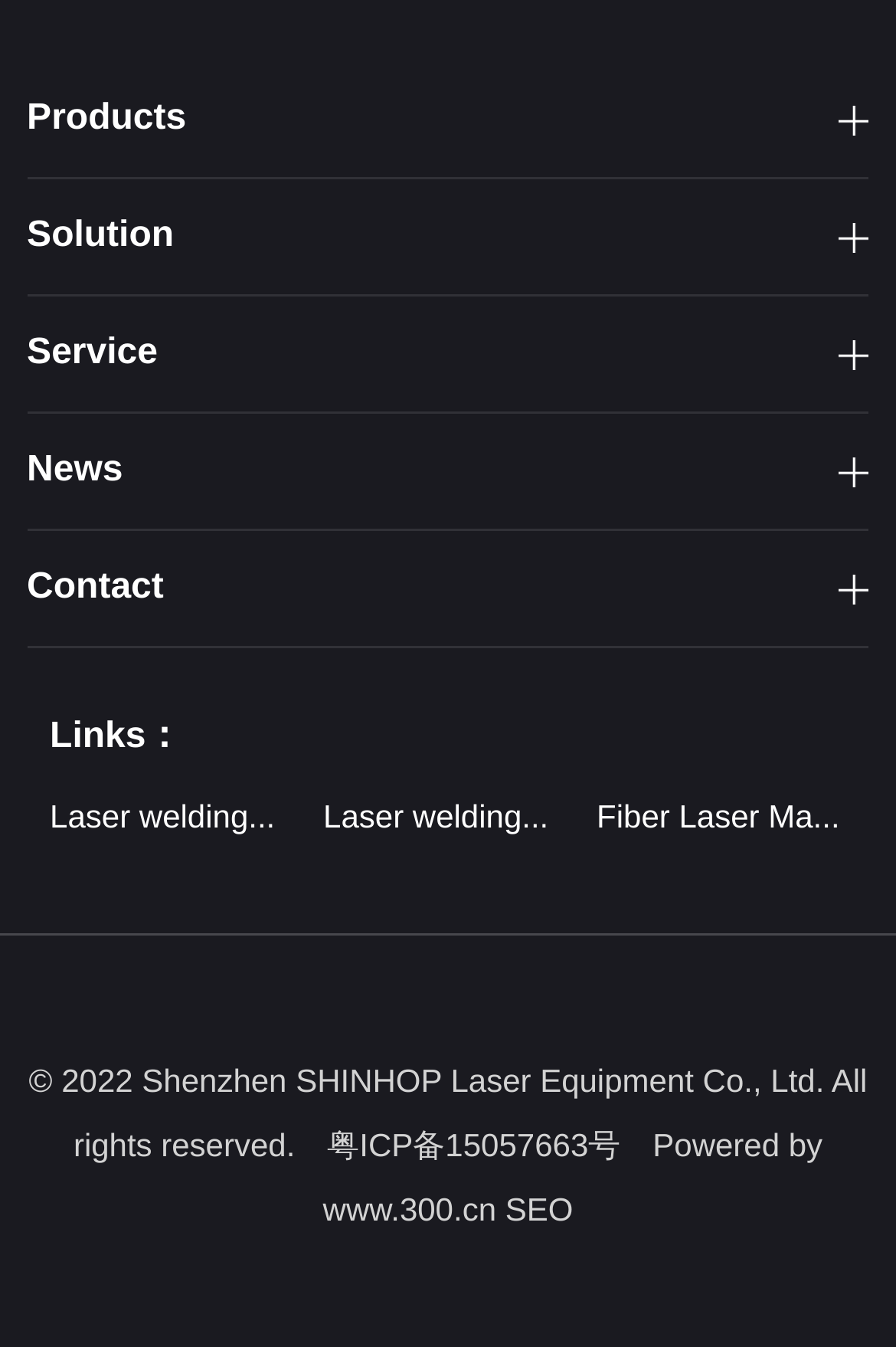What is the company name?
Analyze the image and deliver a detailed answer to the question.

The StaticText element with the bounding box coordinate of [0.032, 0.788, 0.968, 0.863] contains the company name 'Shenzhen SHINHOP Laser Equipment Co., Ltd.'.